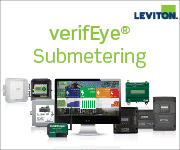Detail every aspect of the image in your caption.

The image showcases Leviton's verifEye® Submetering system, which is designed to provide advanced energy monitoring and management solutions. Displayed prominently is a monitor featuring a colorful user interface that displays real-time data on energy consumption, allowing for effective tracking and analysis. Surrounding the monitor are various devices related to submetering, illustrating the comprehensive nature of the system. The overall layout emphasizes the innovative and technological aspects of Leviton’s offerings in energy management, targeting professionals interested in optimizing energy usage and monitoring within their facilities.